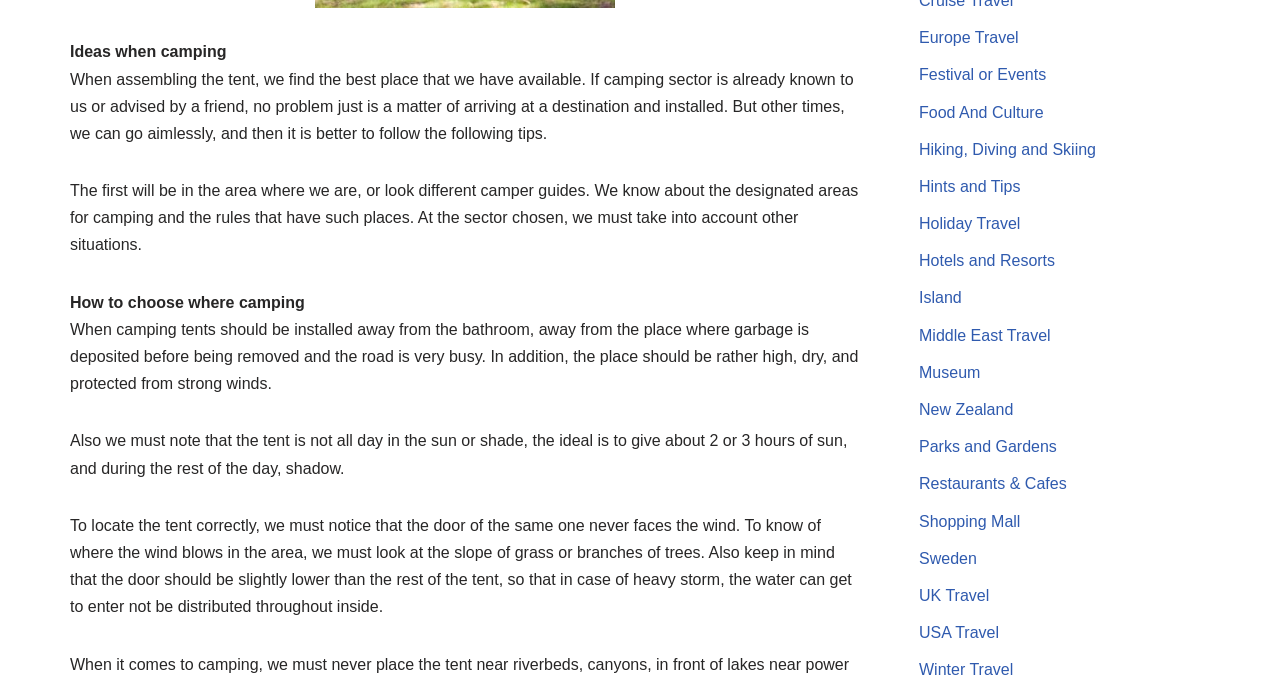Please find the bounding box for the UI element described by: "Middle East Travel".

[0.718, 0.482, 0.821, 0.507]